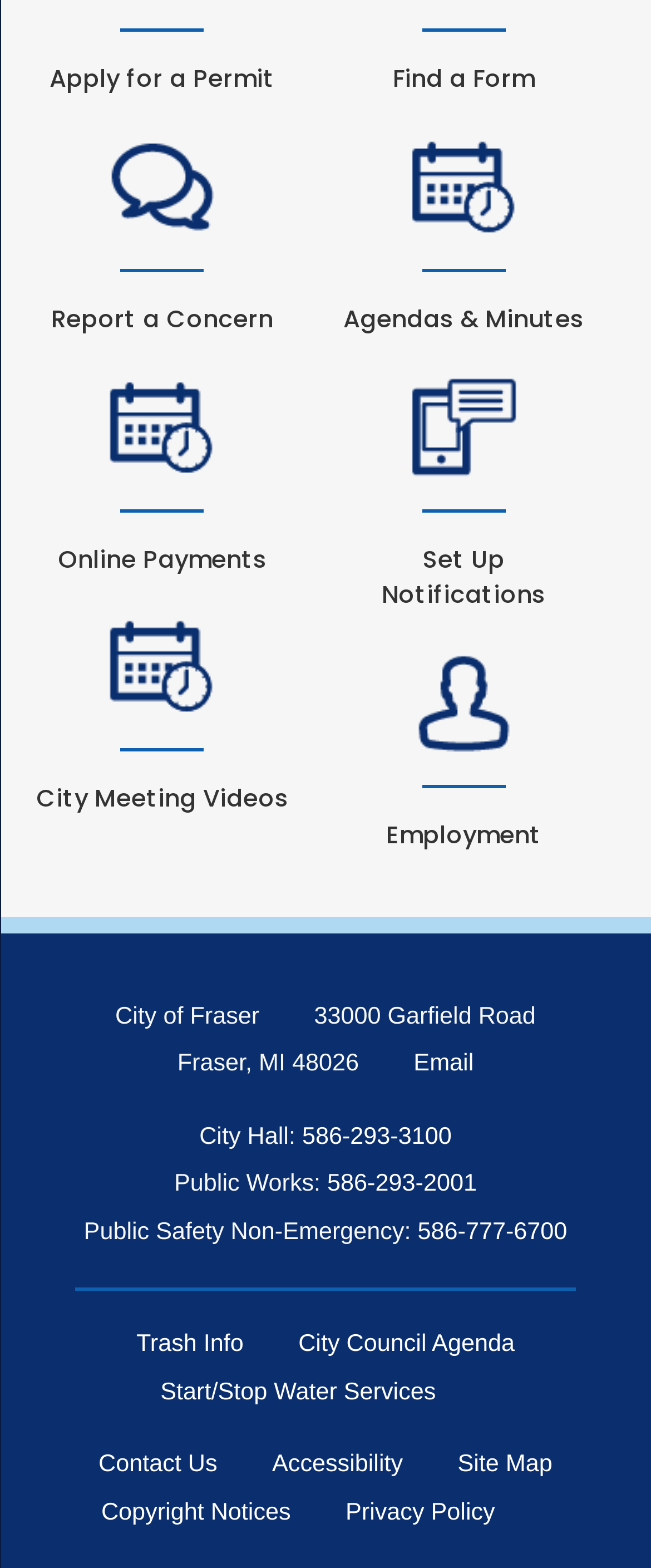How can I set up notifications?
Please provide an in-depth and detailed response to the question.

The 'Set Up Notifications' link is provided in the top-right section of the webpage, which suggests that clicking on this link will allow users to set up notifications.